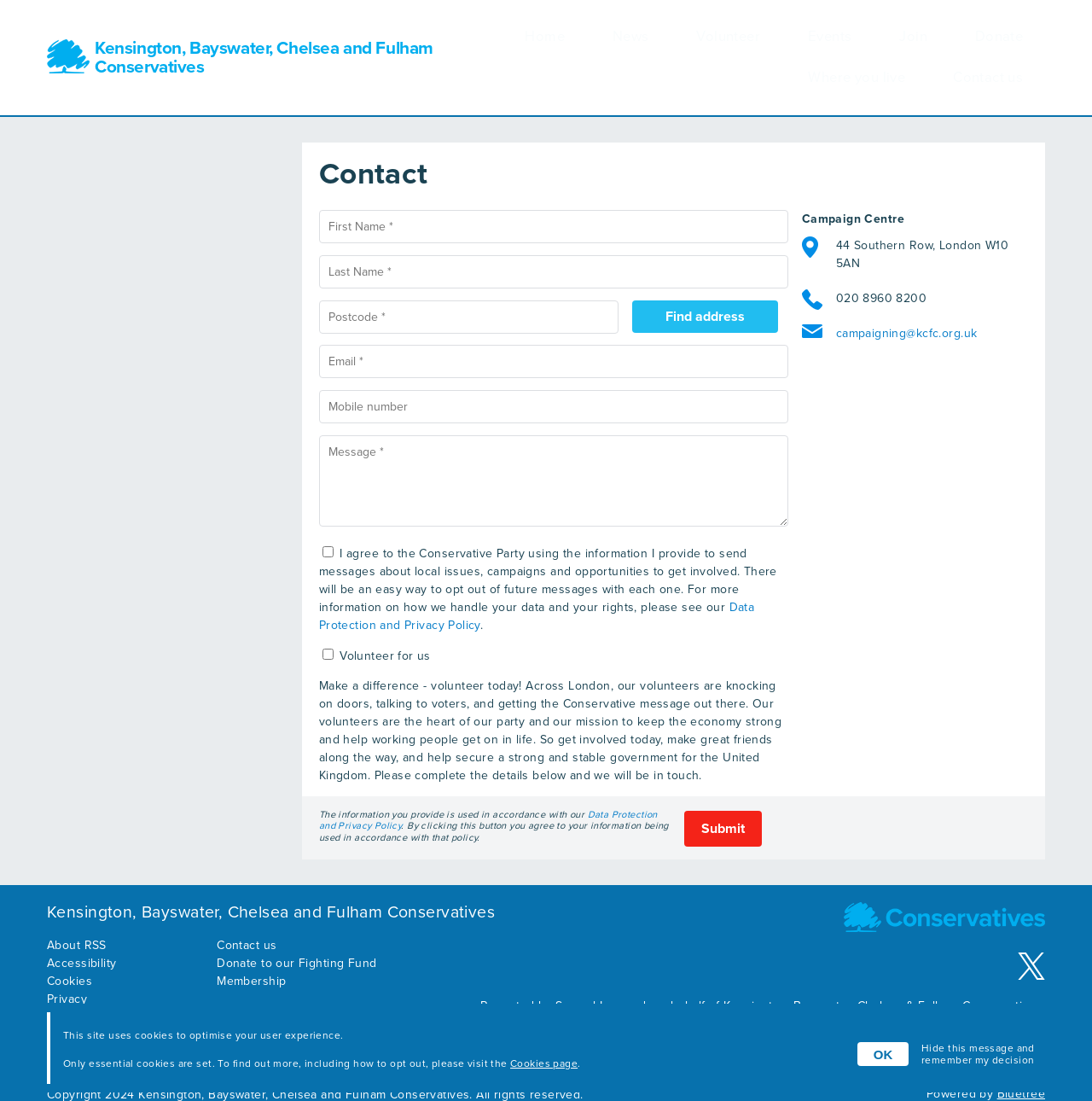Please identify the coordinates of the bounding box for the clickable region that will accomplish this instruction: "Click the 'Contact us' link".

[0.882, 0.043, 0.946, 0.07]